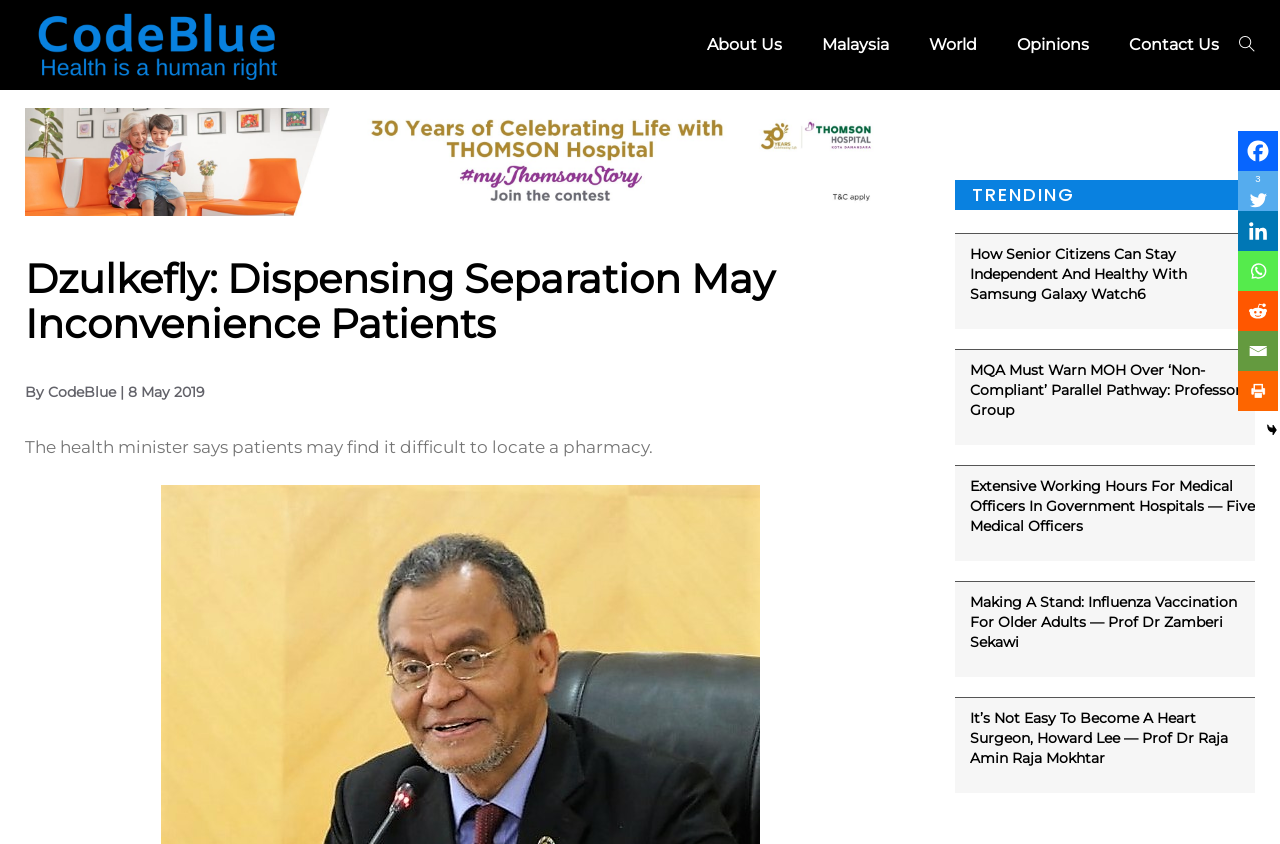Locate the bounding box coordinates of the clickable area to execute the instruction: "Contact Us". Provide the coordinates as four float numbers between 0 and 1, represented as [left, top, right, bottom].

[0.866, 0.0, 0.968, 0.107]